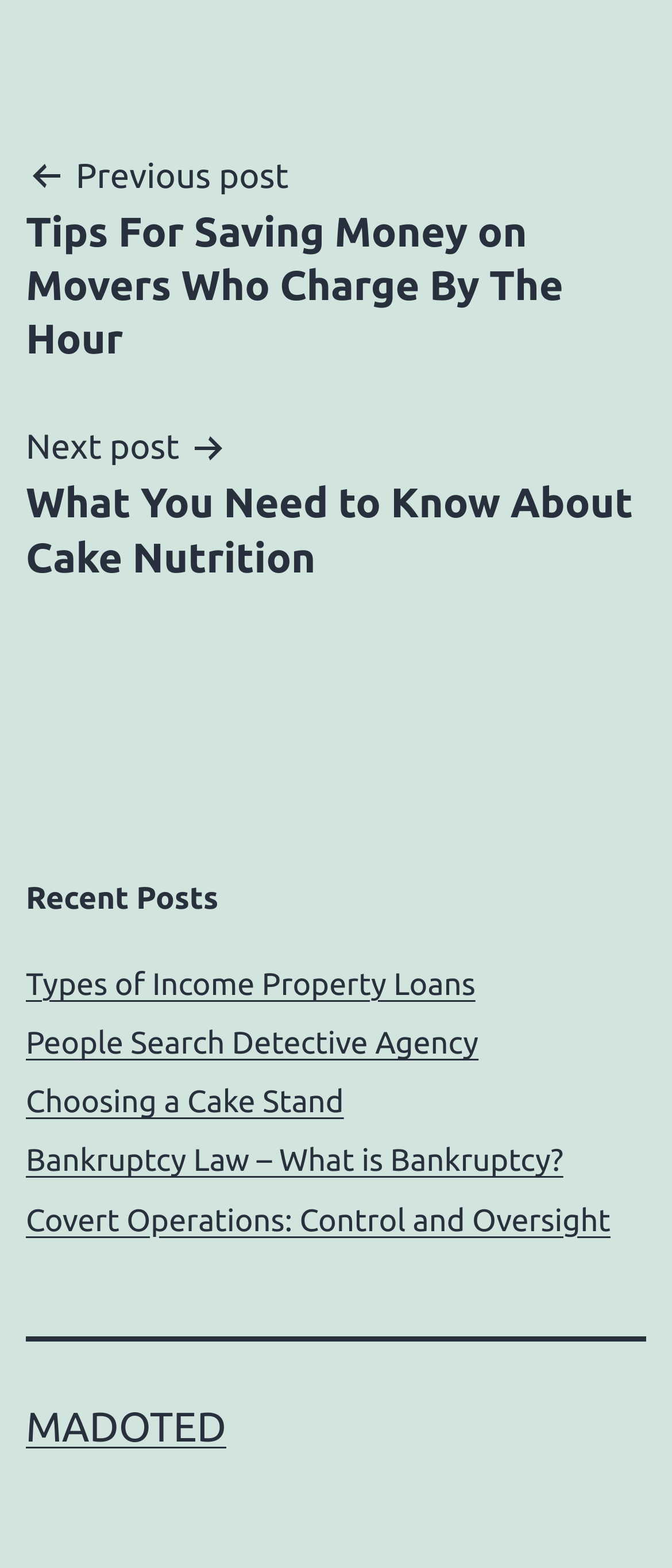Highlight the bounding box coordinates of the region I should click on to meet the following instruction: "Visit MADOTED".

[0.038, 0.895, 0.337, 0.925]